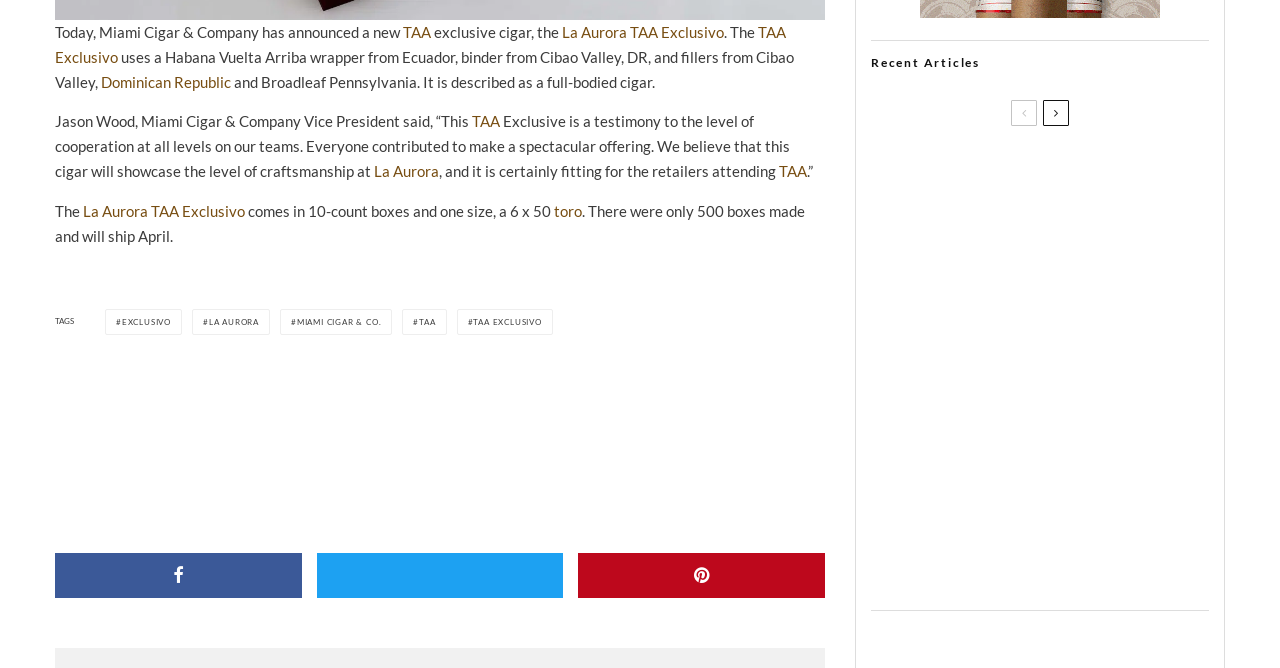Determine the bounding box coordinates for the clickable element required to fulfill the instruction: "Click on the 'La Aurora' link". Provide the coordinates as four float numbers between 0 and 1, i.e., [left, top, right, bottom].

[0.292, 0.243, 0.343, 0.27]